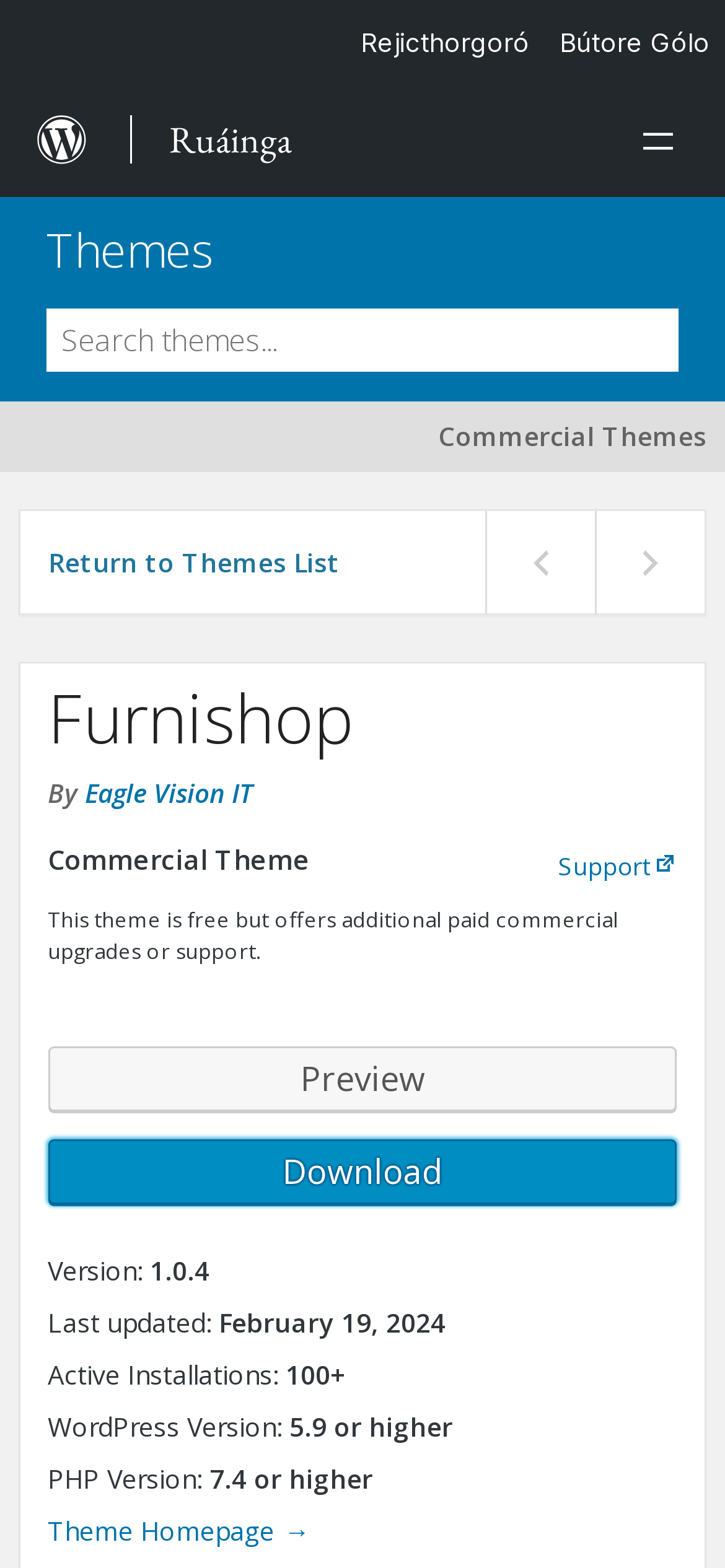Give a short answer to this question using one word or a phrase:
What is the current version of the theme?

1.0.4